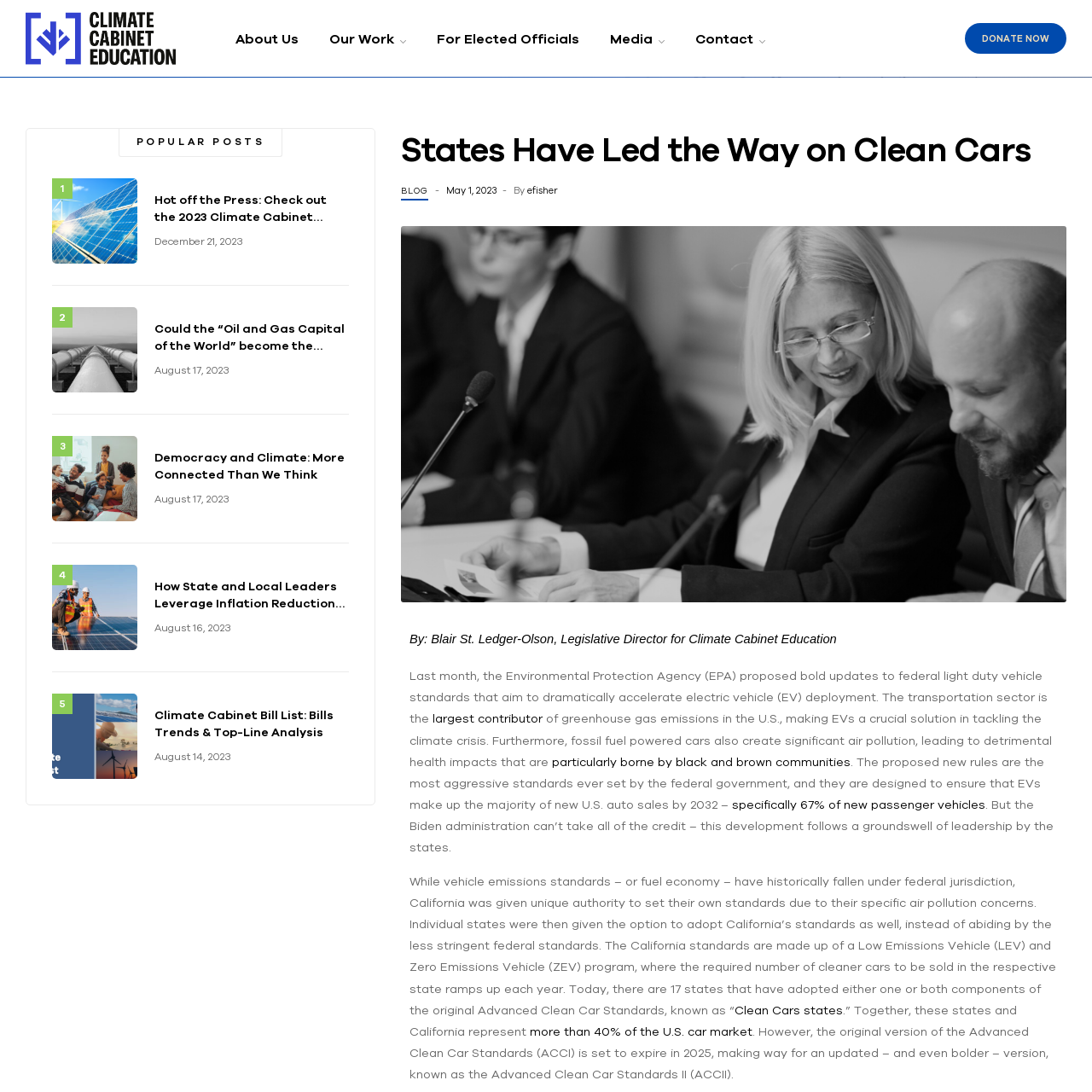Provide a brief response to the question below using a single word or phrase: 
Who is the author of the article?

Blair St. Ledger-Olson